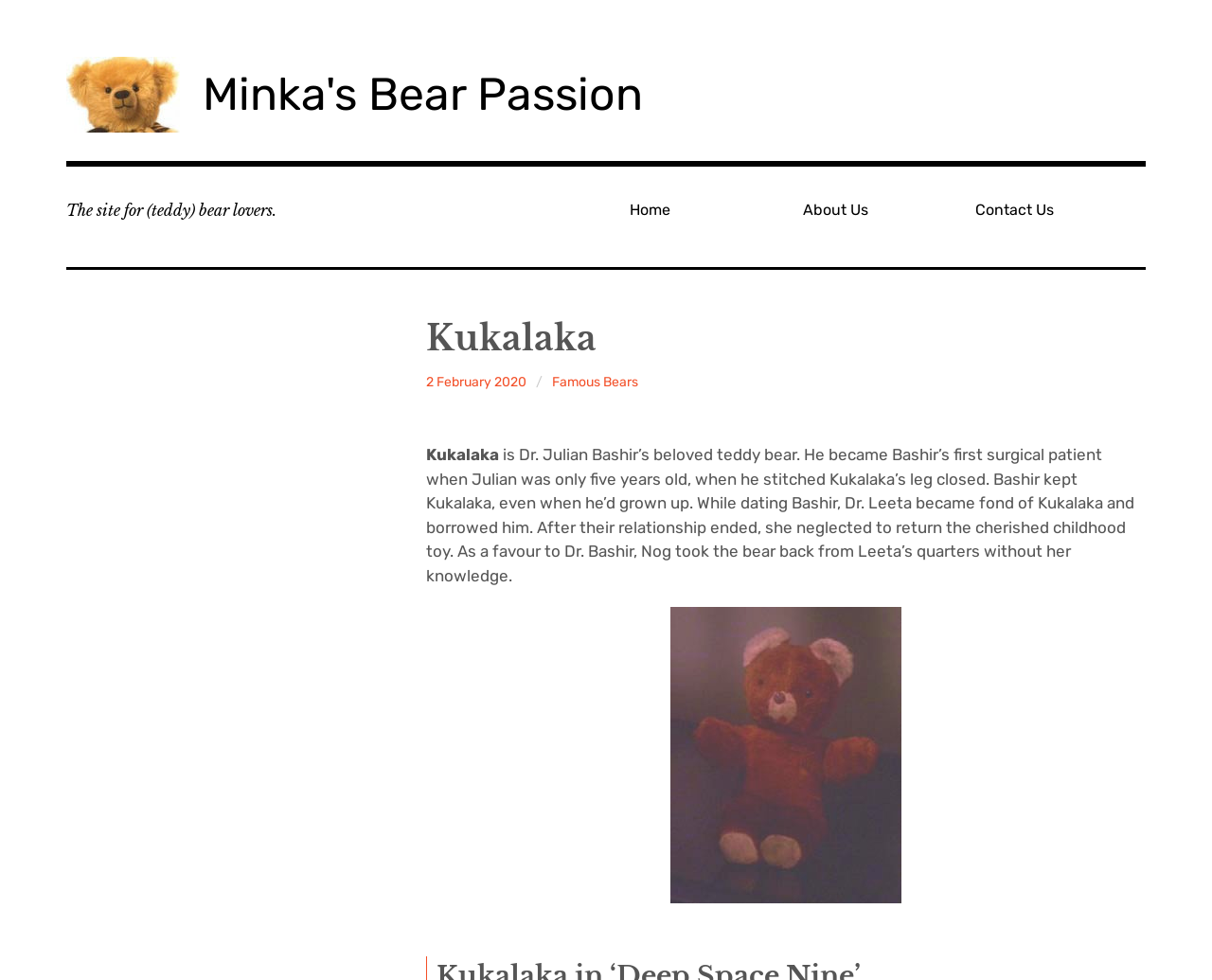What is the topic of the webpage?
Provide an in-depth answer to the question, covering all aspects.

I inferred this from the static text and links on the webpage, which all seem to be related to teddy bears, including the mention of 'Minka's Bear Passion' and 'Famous Bears'.